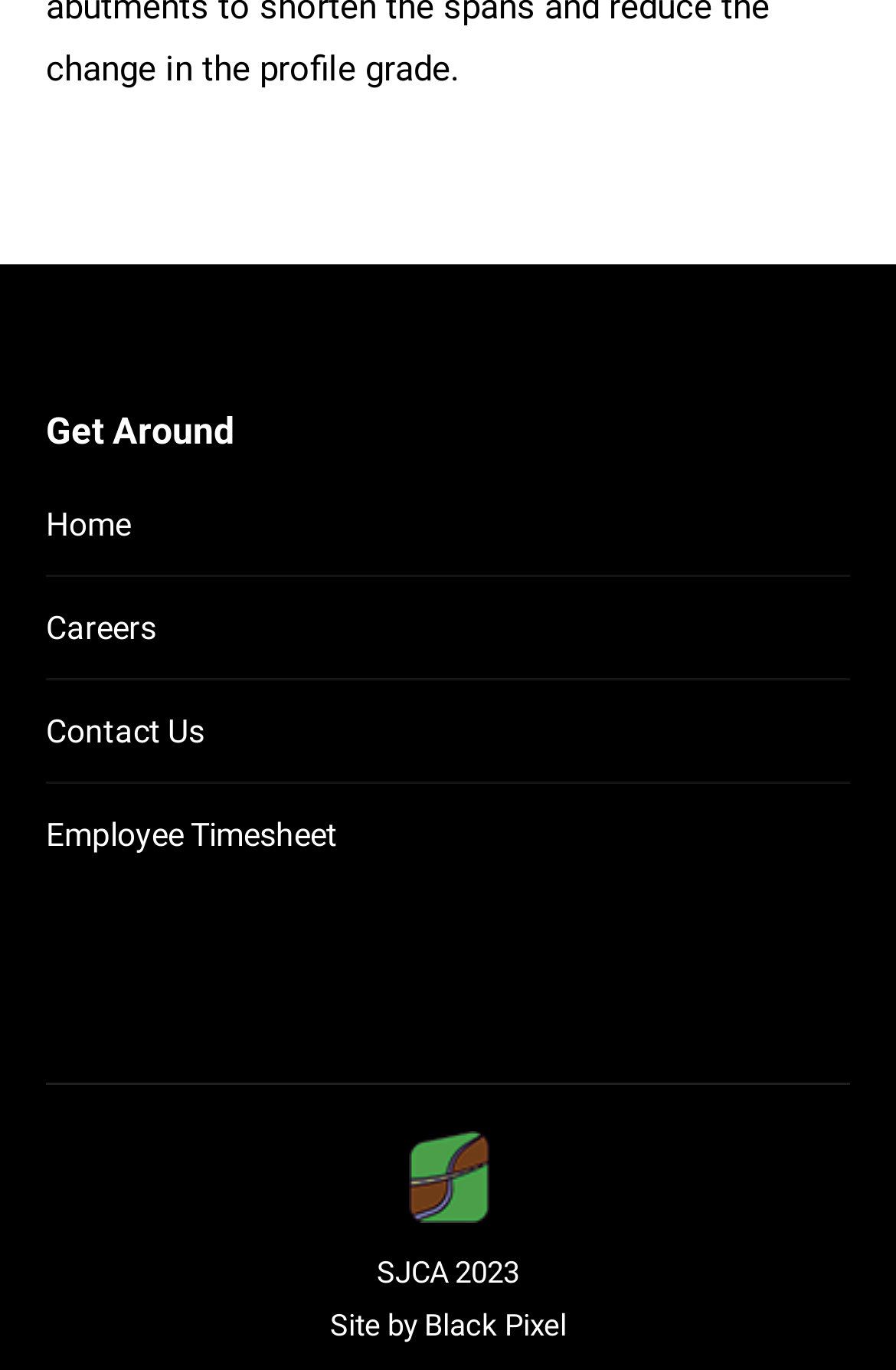Observe the image and answer the following question in detail: What is the logo of the organization?

The logo of the organization can be found at the bottom of the webpage, where it is displayed as an image element with a bounding box of [0.455, 0.826, 0.545, 0.893].